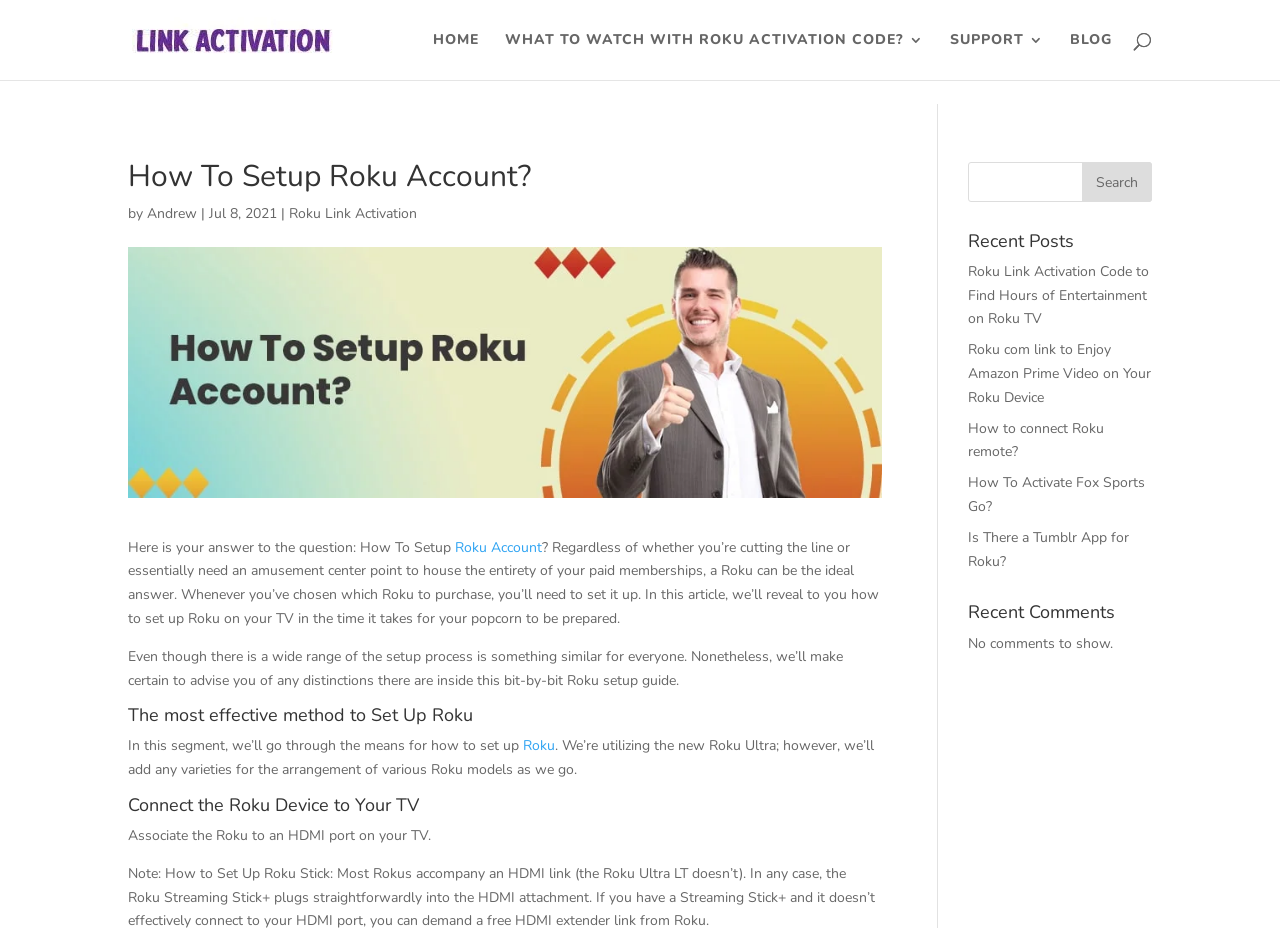Detail the various sections and features of the webpage.

The webpage is about setting up a Roku account, with a focus on providing a step-by-step guide. At the top, there is a navigation bar with links to "HOME", "WHAT TO WATCH WITH ROKU ACTIVATION CODE?", "SUPPORT", and "BLOG". Below the navigation bar, there is a search bar that spans almost the entire width of the page.

The main content of the page is divided into sections, with headings such as "How To Setup Roku Account?", "The most effective method to Set Up Roku", and "Connect the Roku Device to Your TV". The text in these sections provides a detailed guide on how to set up a Roku account, including connecting the device to a TV and completing the setup process.

There are several images on the page, including a Roku logo and an image of a Roku TV. There are also links to other related articles, such as "Roku Link Activation Code to Find Hours of Entertainment on Roku TV" and "How to connect Roku remote?".

On the right side of the page, there is a section titled "Recent Posts" that lists several links to other articles, and below that, a section titled "Recent Comments" that currently shows no comments.